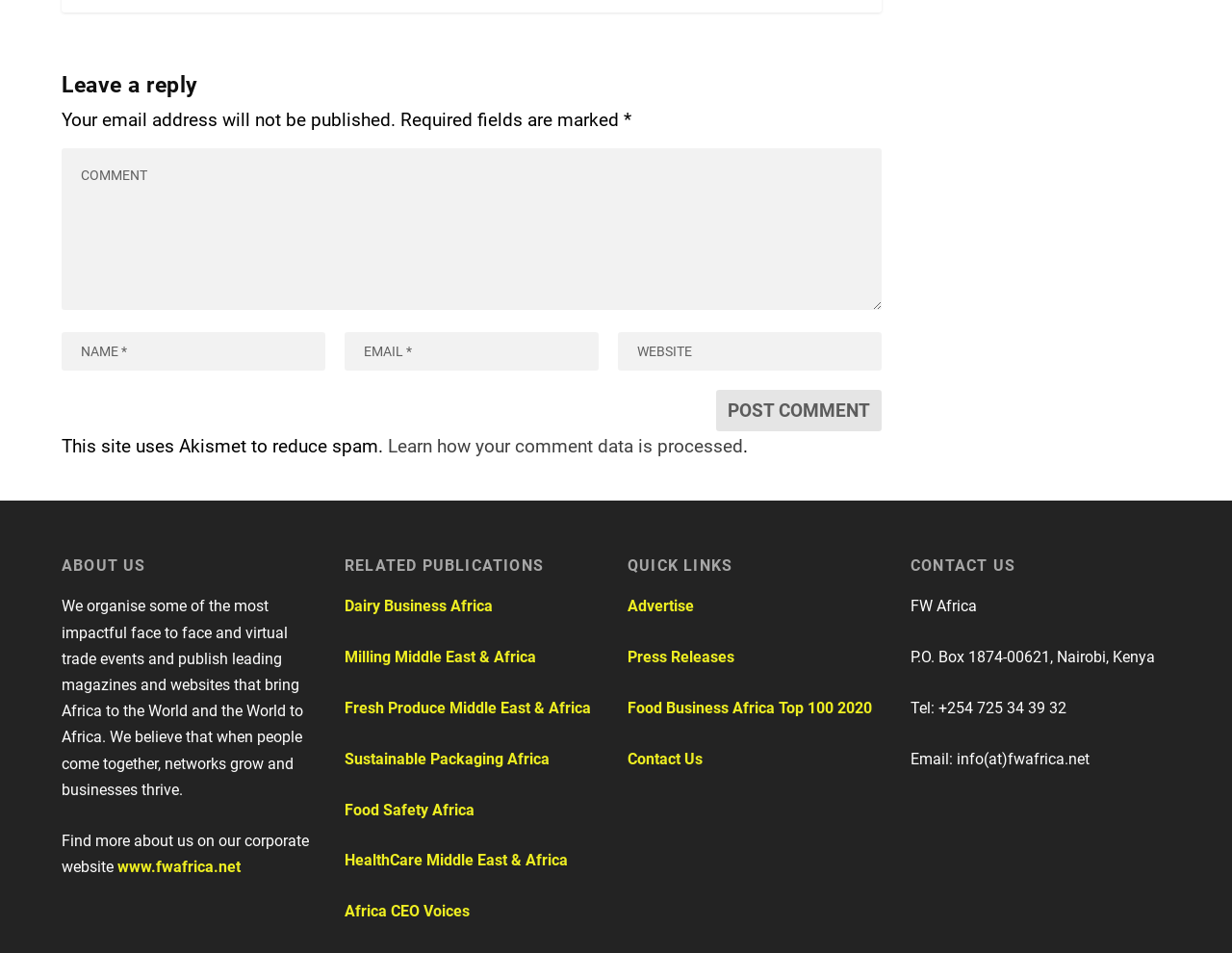Find the bounding box coordinates of the element you need to click on to perform this action: 'Open site menu'. The coordinates should be represented by four float values between 0 and 1, in the format [left, top, right, bottom].

None